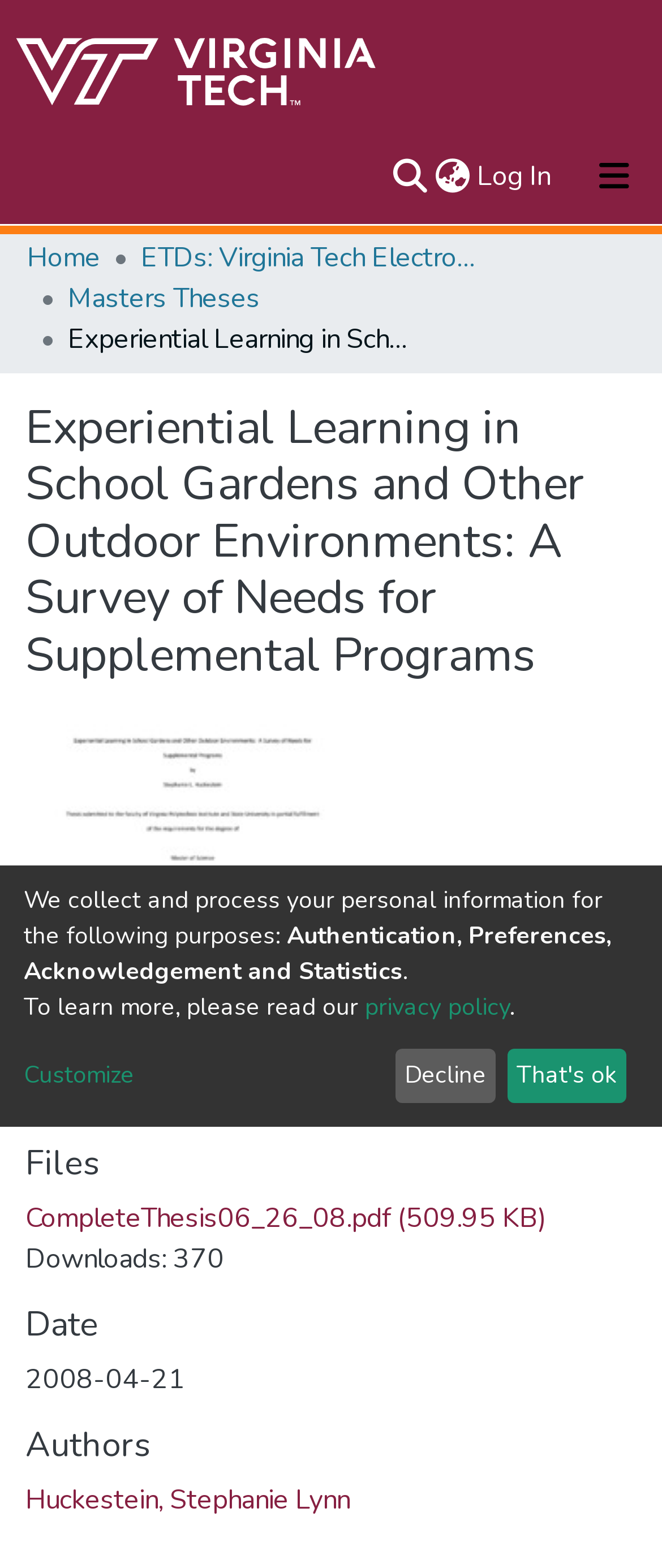What is the purpose of the privacy policy link?
Based on the screenshot, give a detailed explanation to answer the question.

I found the answer by looking at the section with the static text 'We collect and process your personal information for the following purposes:', followed by a link labeled 'privacy policy'. This suggests that the purpose of the privacy policy link is to provide more information about how personal data is collected and processed.